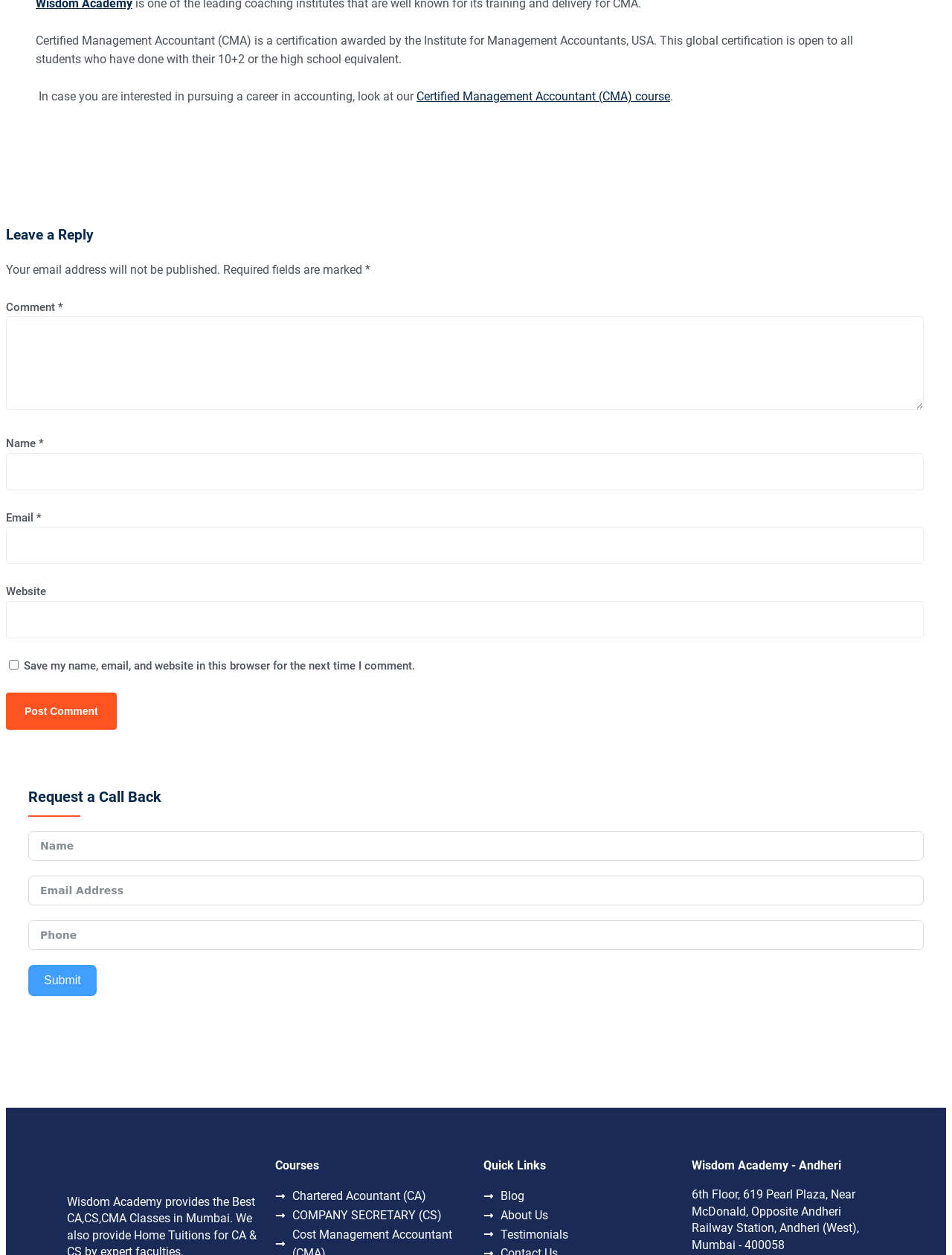Please give a concise answer to this question using a single word or phrase: 
What is the purpose of the 'Post Comment' button?

To submit a comment